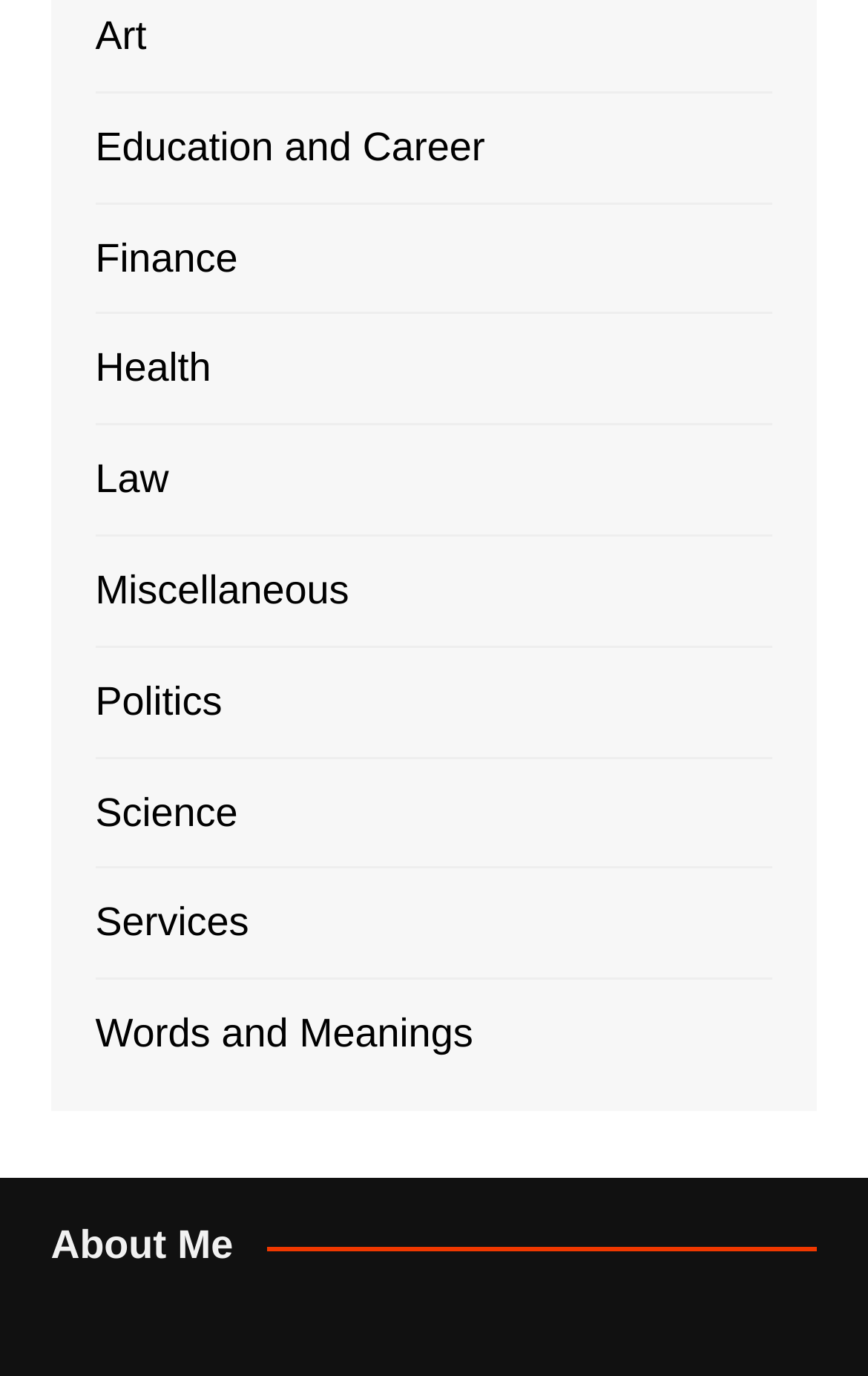Please identify the bounding box coordinates of the element's region that should be clicked to execute the following instruction: "learn about Health". The bounding box coordinates must be four float numbers between 0 and 1, i.e., [left, top, right, bottom].

[0.11, 0.245, 0.243, 0.292]